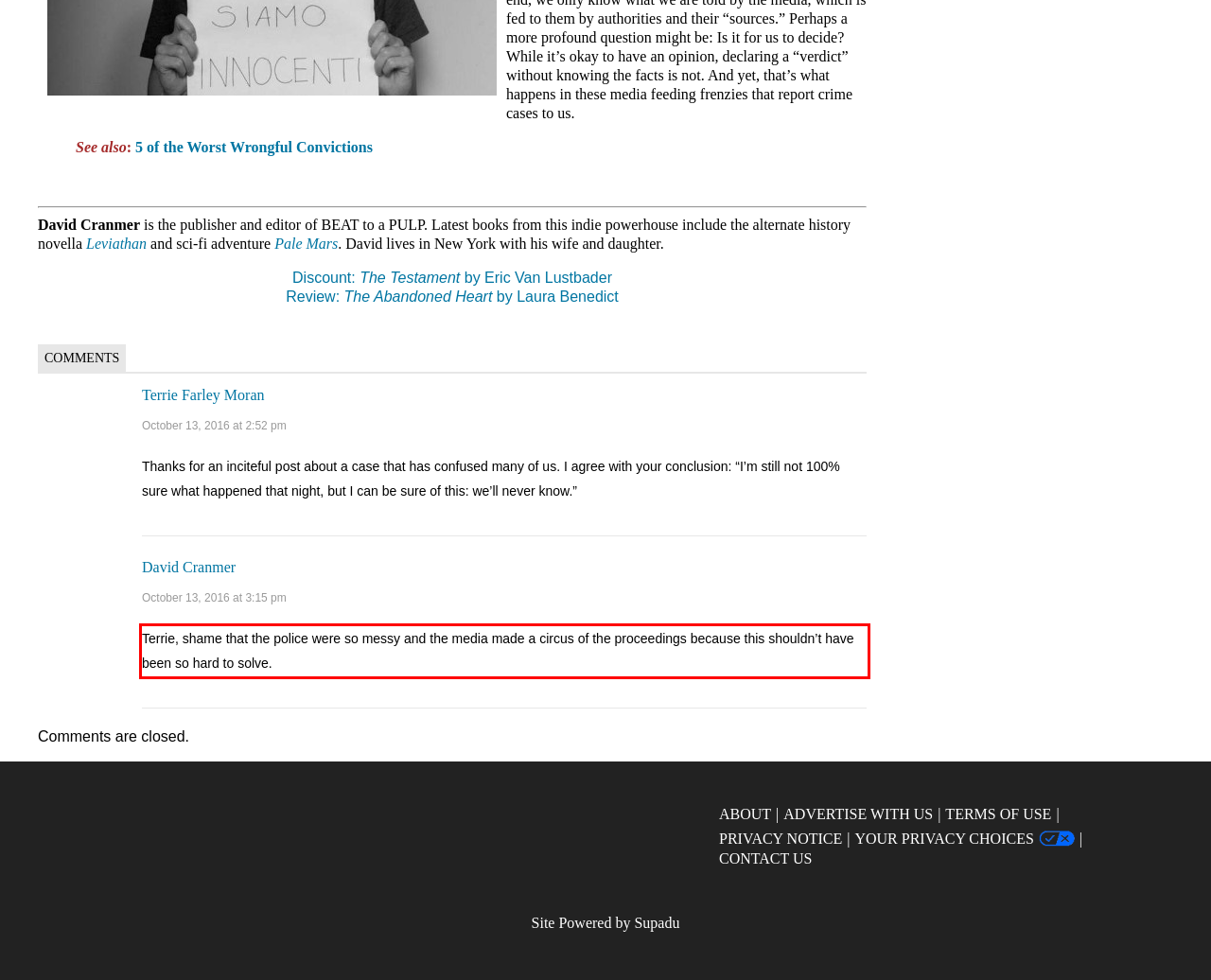Please extract the text content within the red bounding box on the webpage screenshot using OCR.

Terrie, shame that the police were so messy and the media made a circus of the proceedings because this shouldn’t have been so hard to solve.